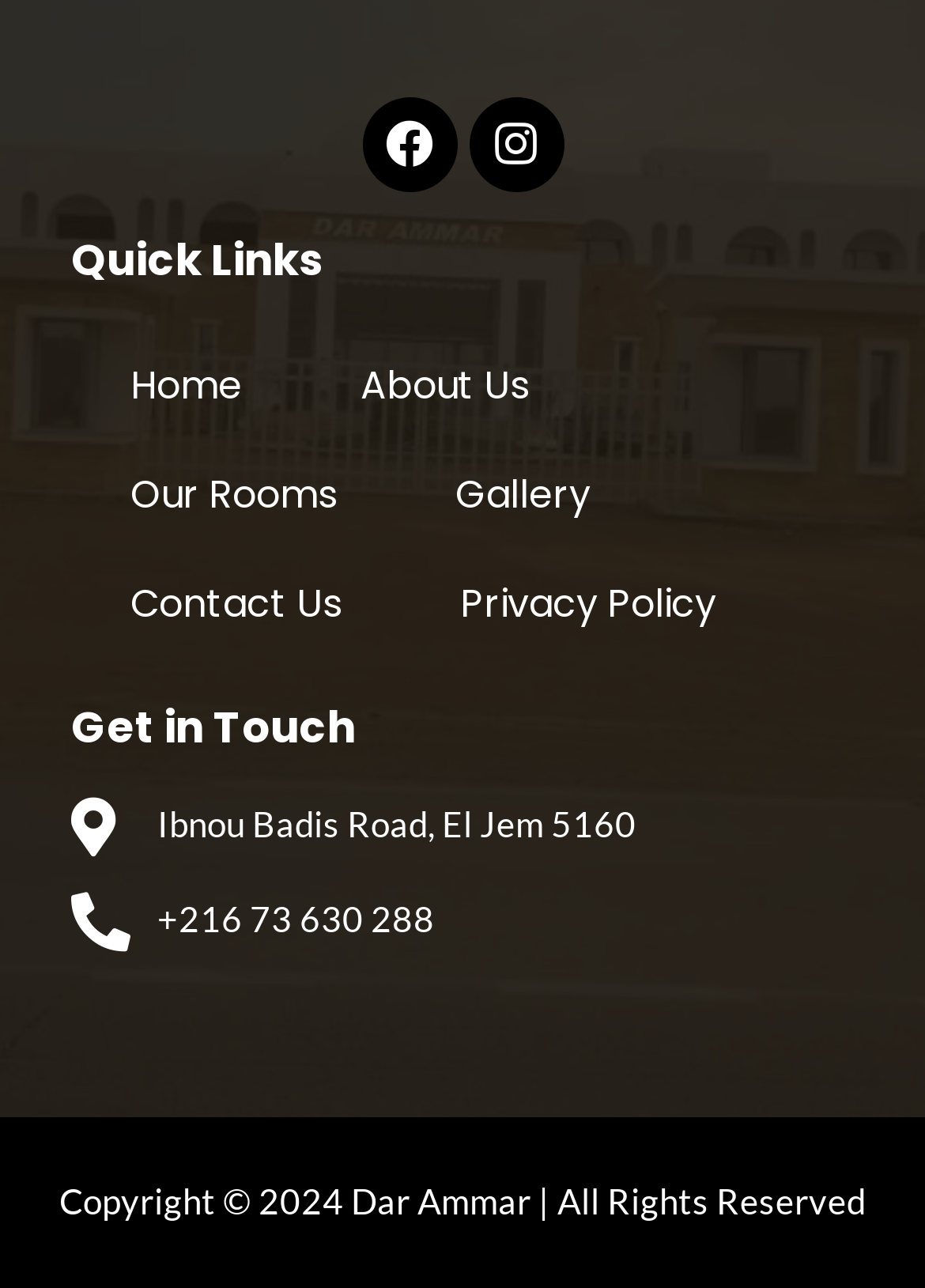What is the purpose of the button at the bottom?
Relying on the image, give a concise answer in one word or a brief phrase.

Check Availability